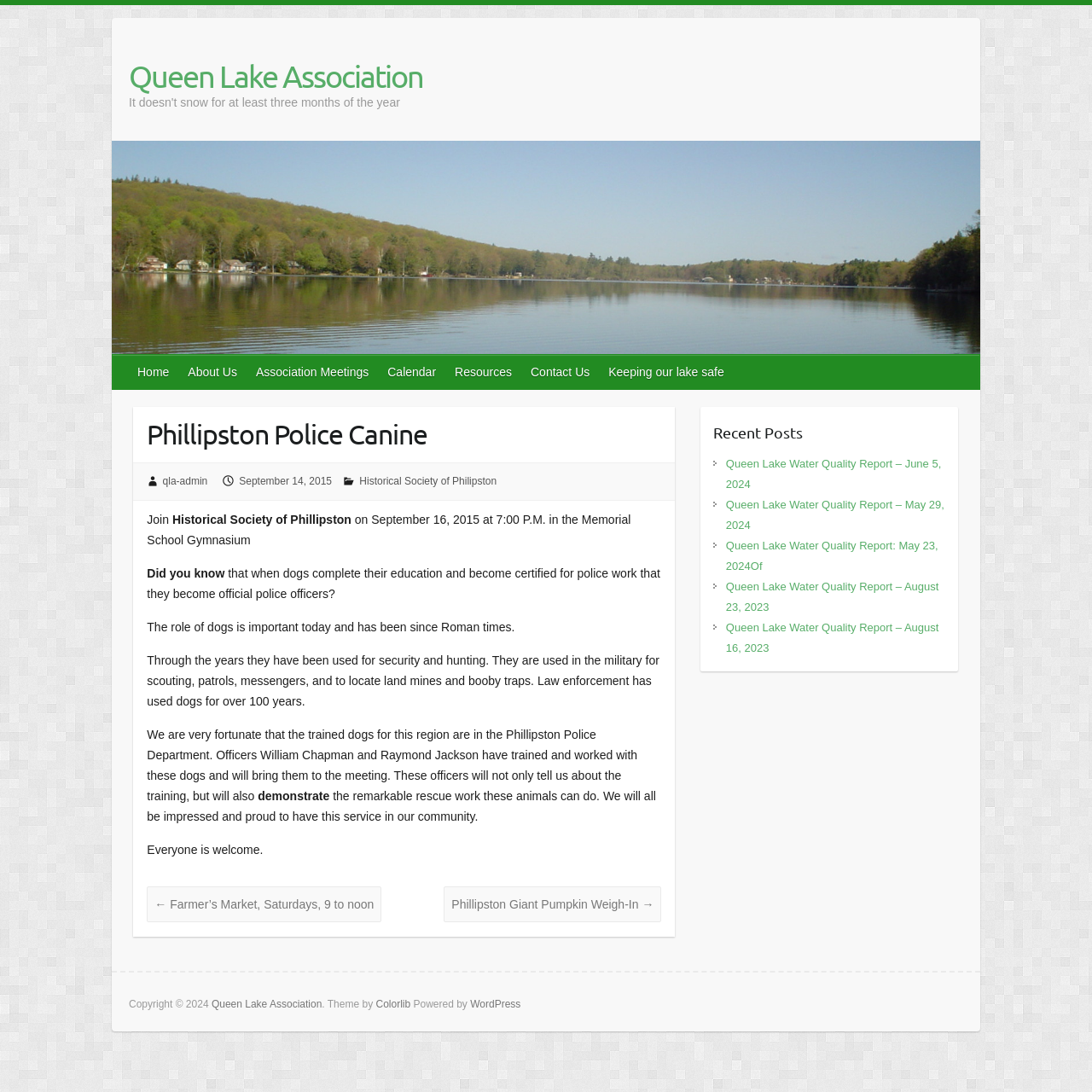Can you find the bounding box coordinates of the area I should click to execute the following instruction: "Read the 'Recent Posts' section"?

[0.653, 0.385, 0.866, 0.416]